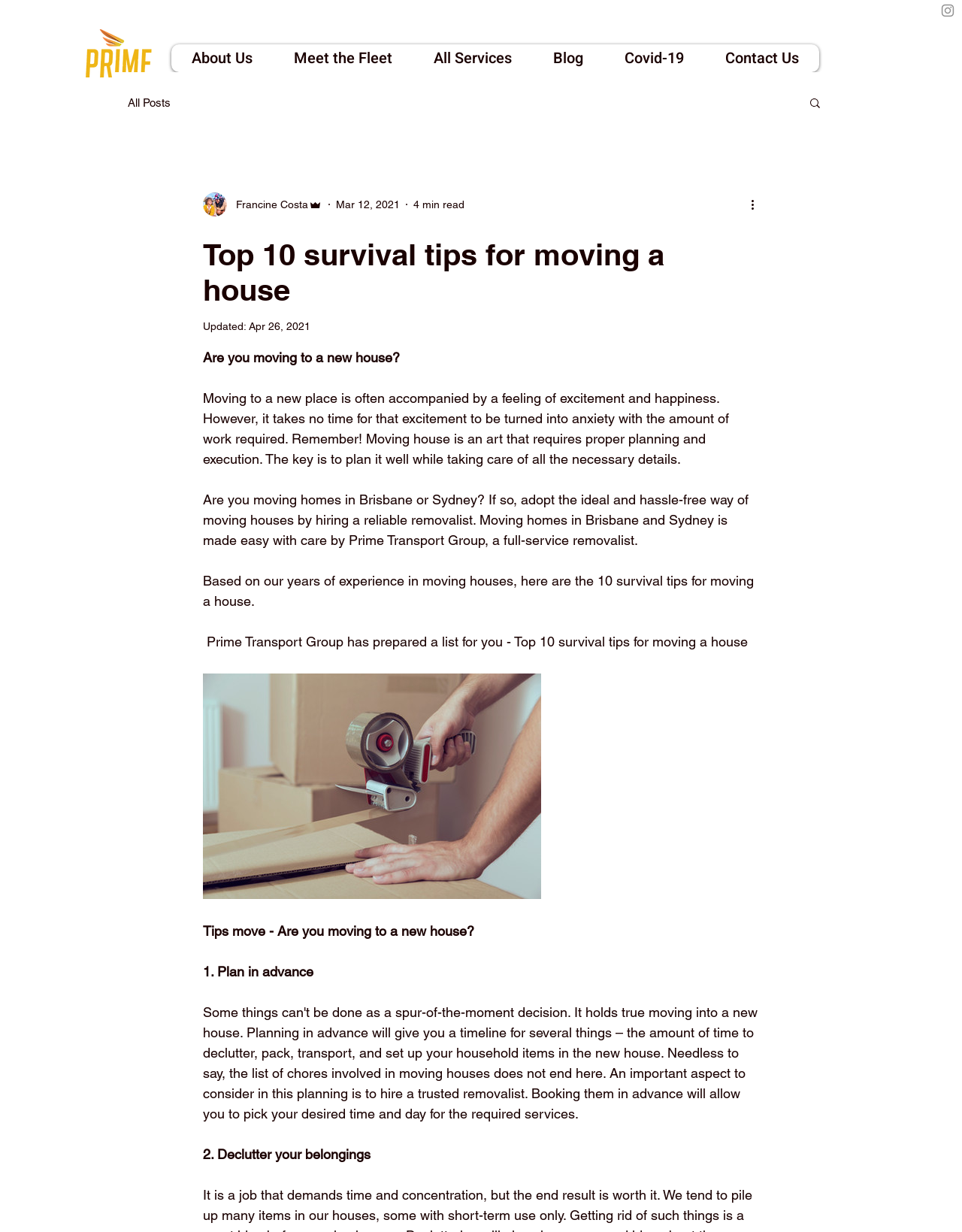What is the role of the person who wrote the article?
Based on the image, answer the question with as much detail as possible.

The role of the person who wrote the article can be found by looking at the section where the article's metadata is displayed. Specifically, it is located below the article's title and above the article's content. The role is indicated by the text 'Admin' next to the author's name 'Francine Costa'.